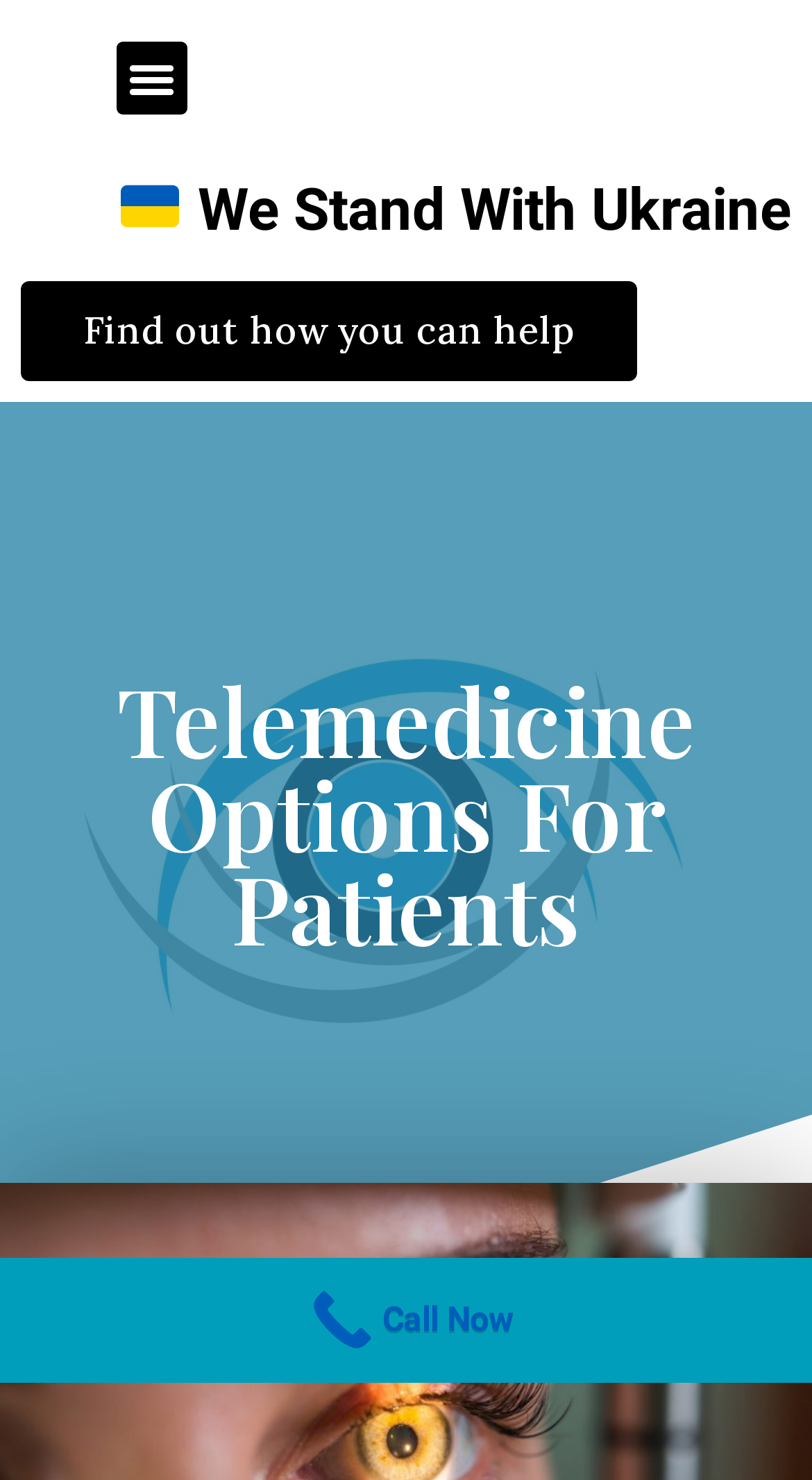Your task is to extract the text of the main heading from the webpage.

Telemedicine Options For Patients